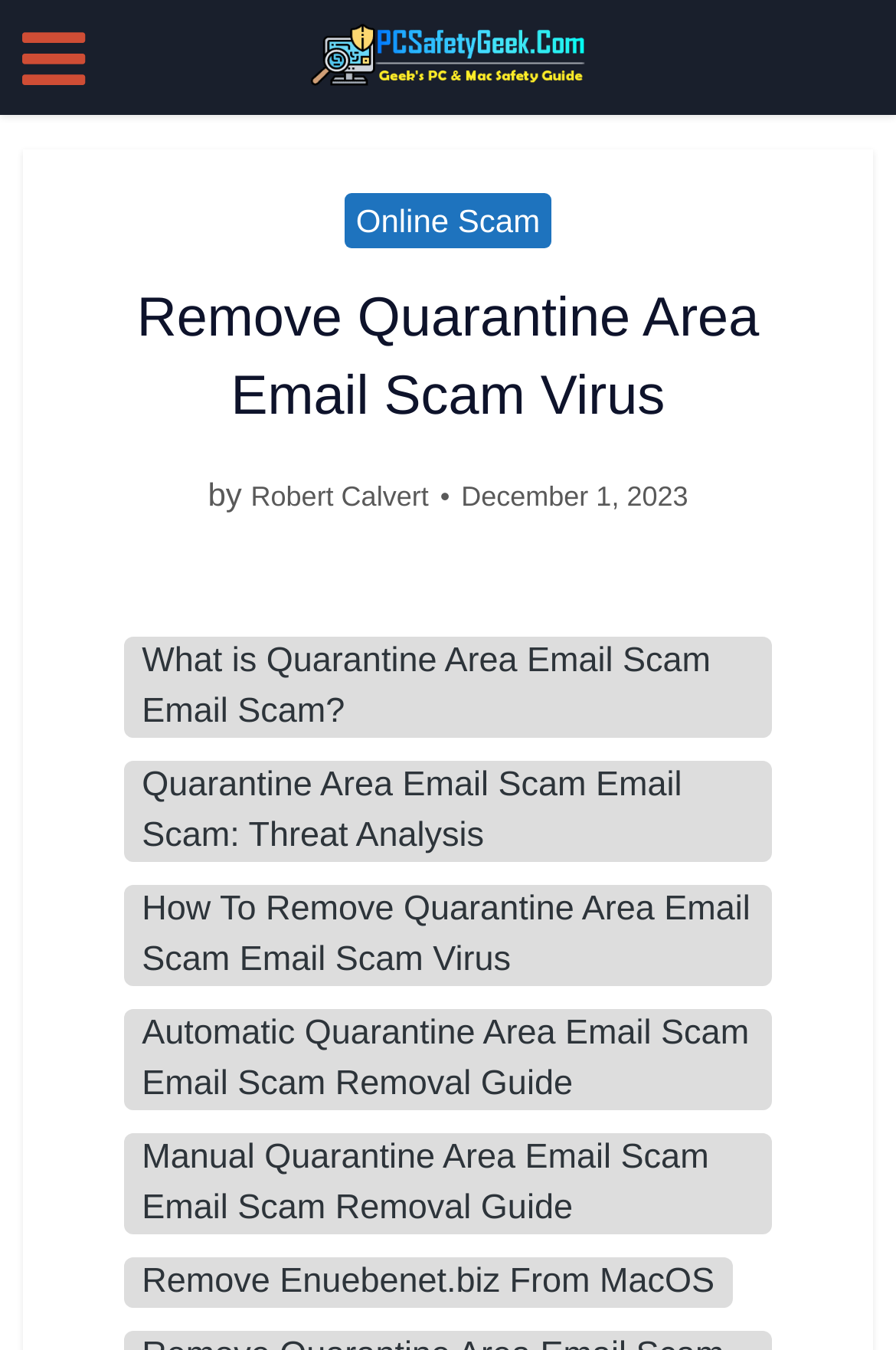What is the author of the article?
Provide a comprehensive and detailed answer to the question.

The author of the article can be found by looking at the header section of the webpage, where it says 'by' followed by the author's name, which is Robert Calvert.